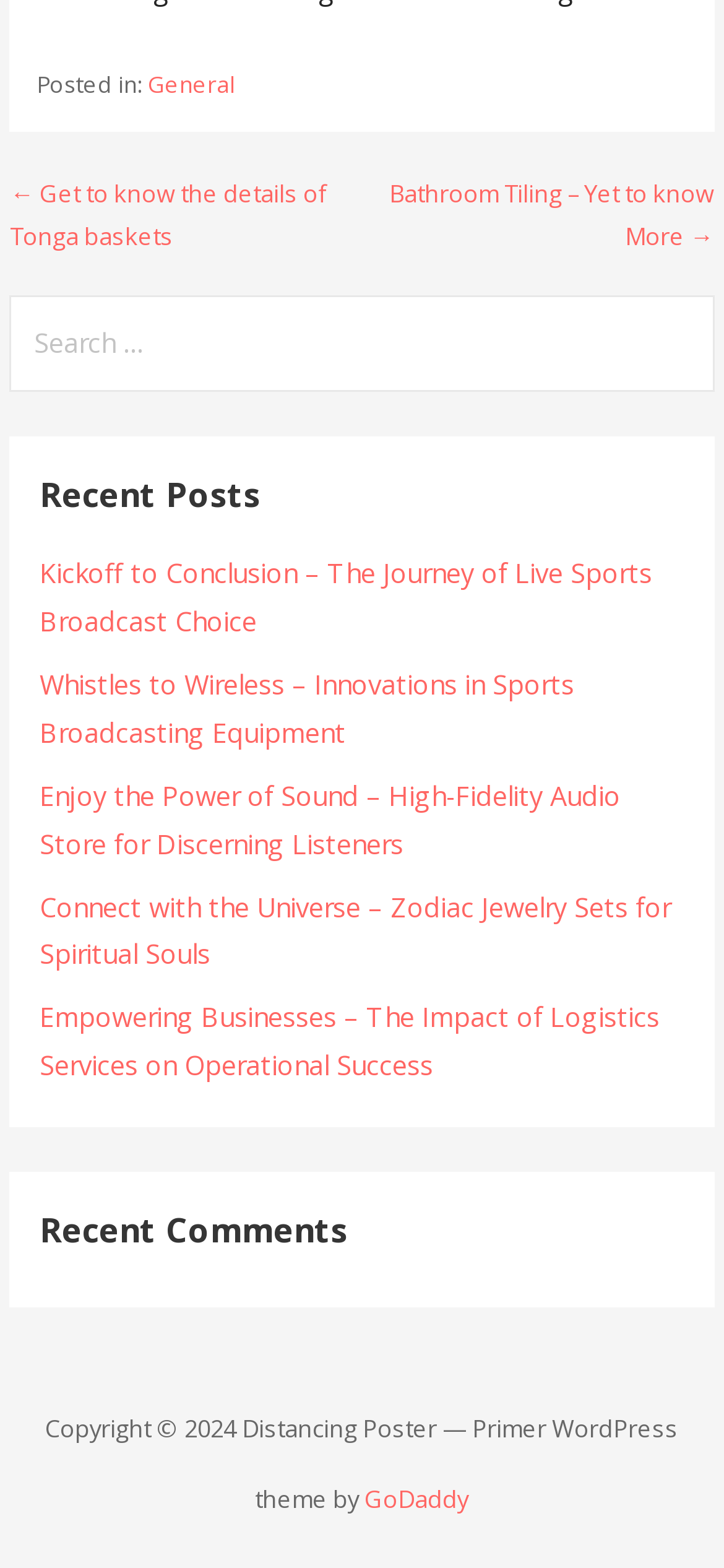Show the bounding box coordinates for the element that needs to be clicked to execute the following instruction: "Go to the previous post". Provide the coordinates in the form of four float numbers between 0 and 1, i.e., [left, top, right, bottom].

[0.014, 0.112, 0.452, 0.161]